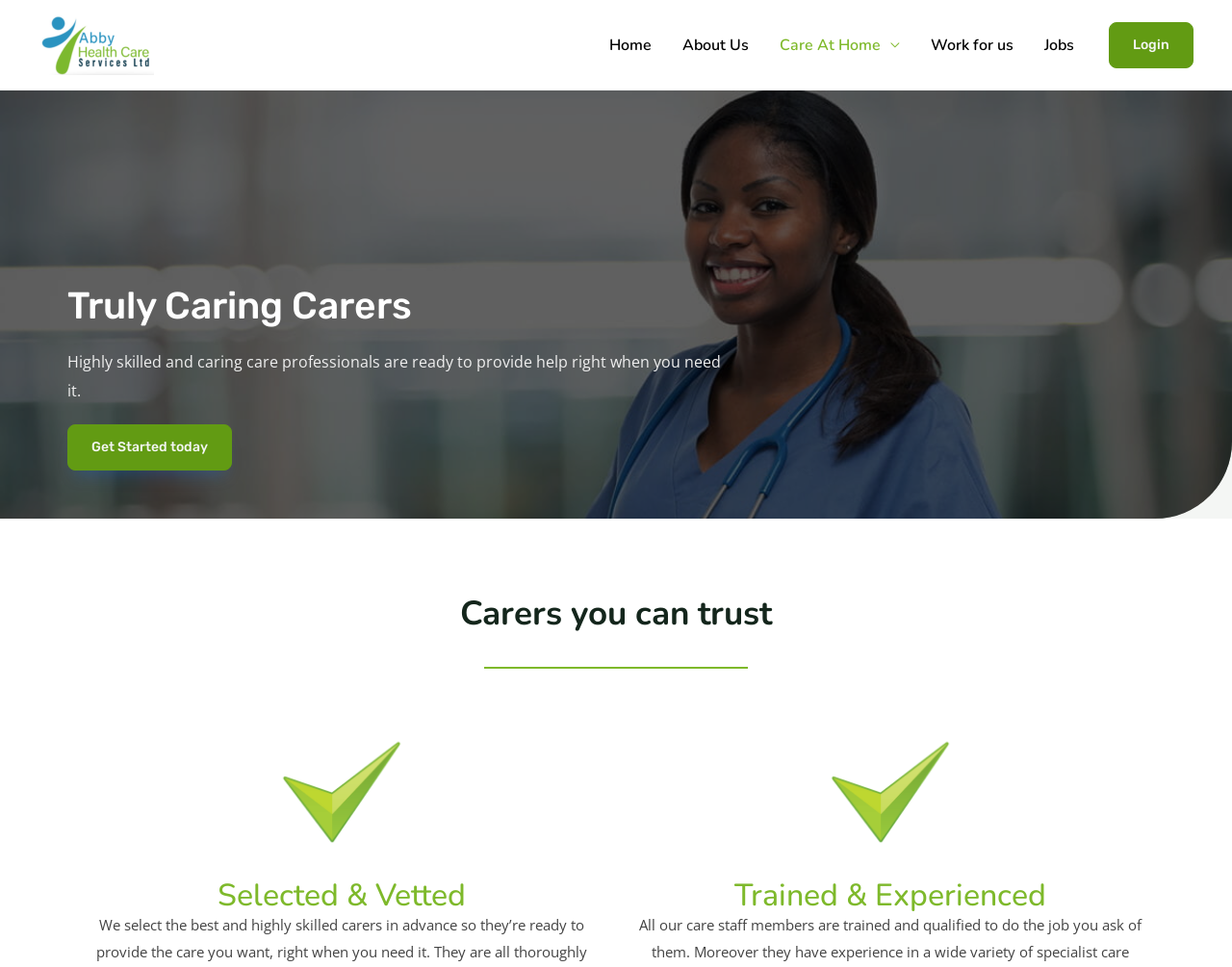What is the purpose of the 'Get Started today' button?
Please answer the question as detailed as possible based on the image.

I inferred the answer by considering the context of the button, which is placed below a heading 'Truly Caring Carers' and a text describing the care professionals. The button's purpose is likely to initiate the process of receiving care services.